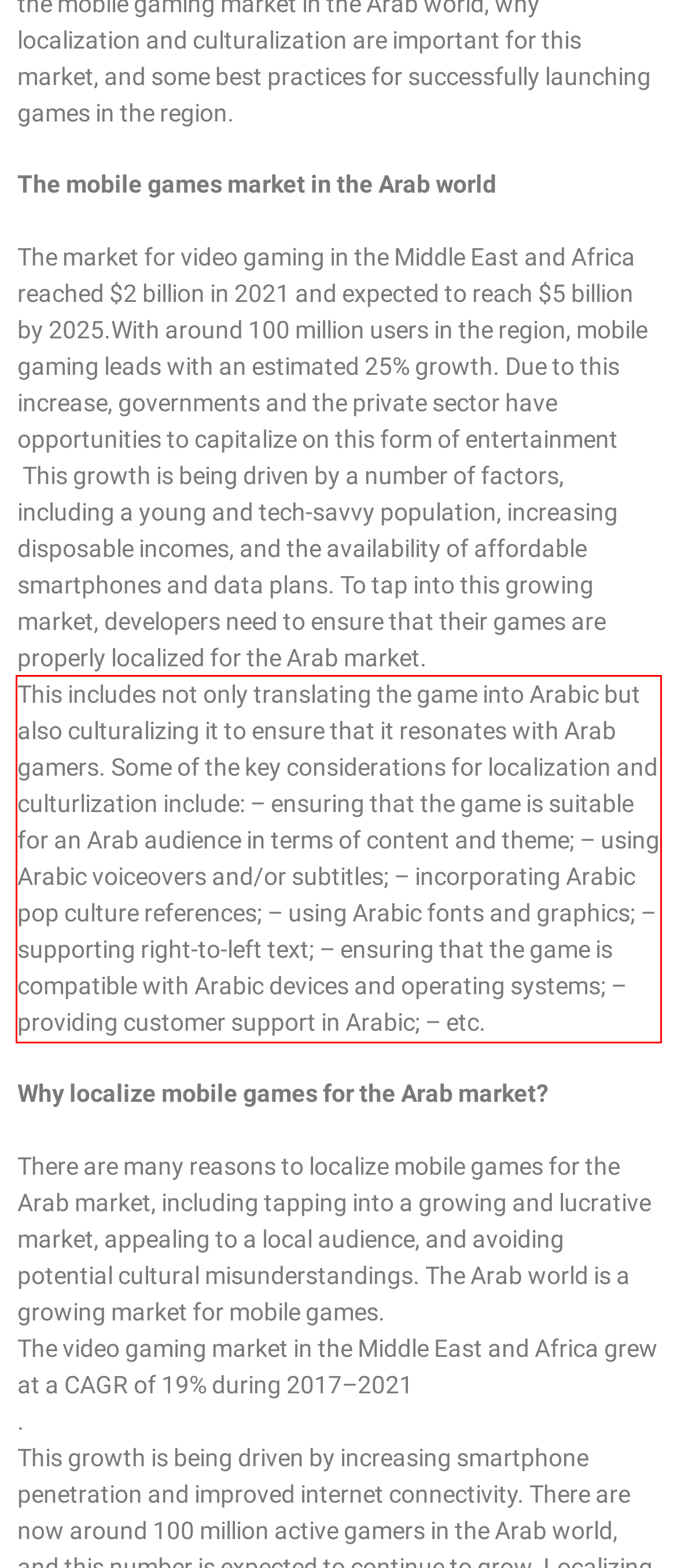Using the provided screenshot of a webpage, recognize the text inside the red rectangle bounding box by performing OCR.

This includes not only translating the game into Arabic but also culturalizing it to ensure that it resonates with Arab gamers. Some of the key considerations for localization and culturlization include: – ensuring that the game is suitable for an Arab audience in terms of content and theme; – using Arabic voiceovers and/or subtitles; – incorporating Arabic pop culture references; – using Arabic fonts and graphics; – supporting right-to-left text; – ensuring that the game is compatible with Arabic devices and operating systems; – providing customer support in Arabic; – etc.